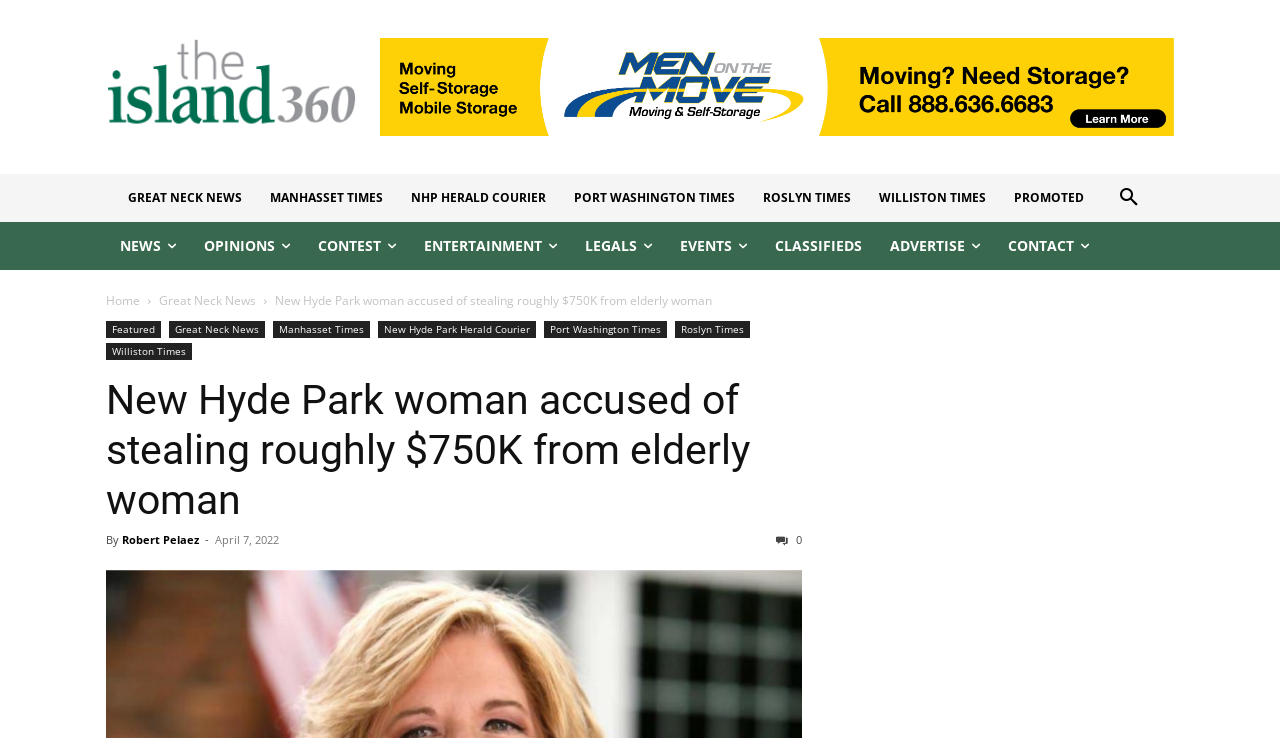When was the article published?
Based on the visual content, answer with a single word or a brief phrase.

April 7, 2022